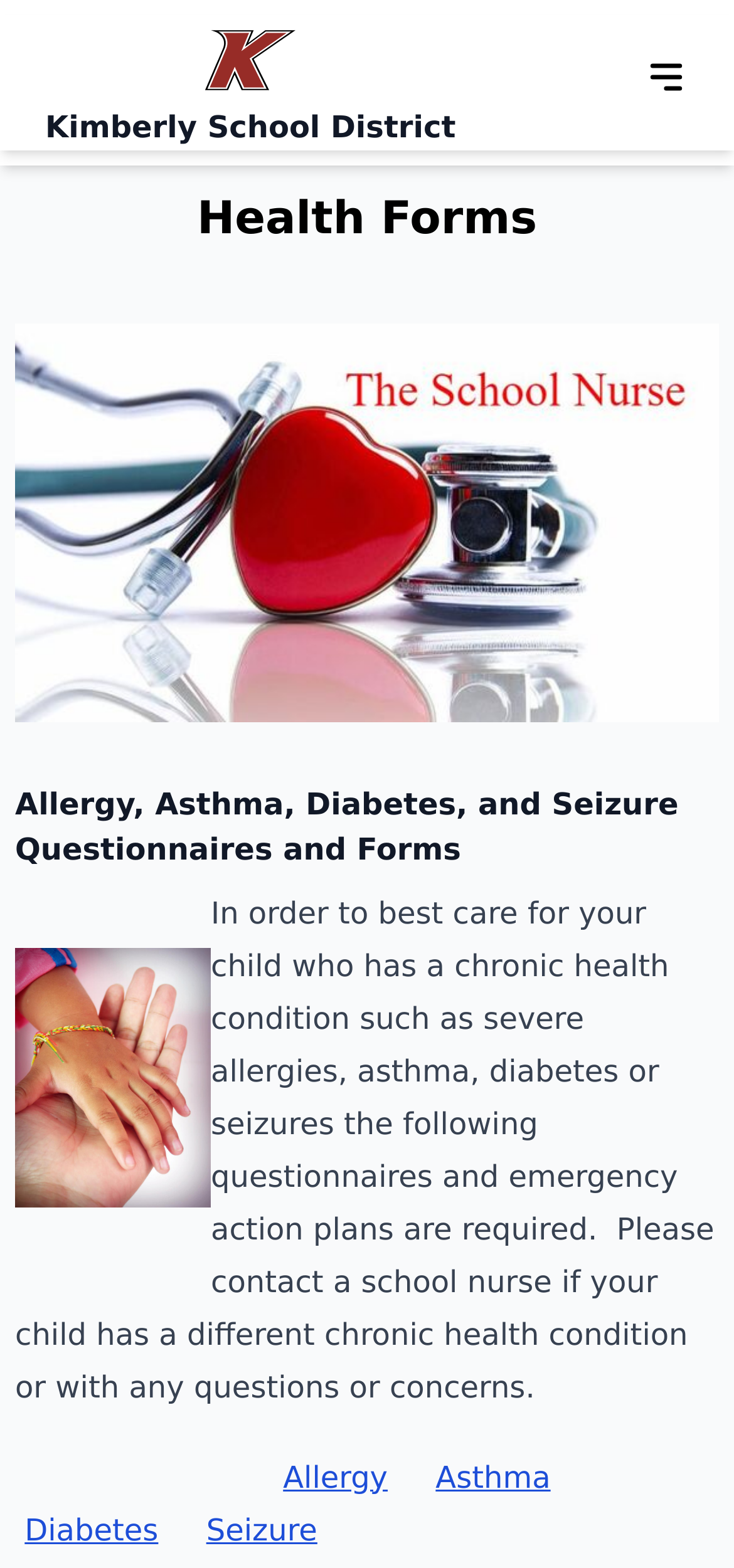Given the webpage screenshot and the description, determine the bounding box coordinates (top-left x, top-left y, bottom-right x, bottom-right y) that define the location of the UI element matching this description: Seizure

[0.281, 0.964, 0.432, 0.987]